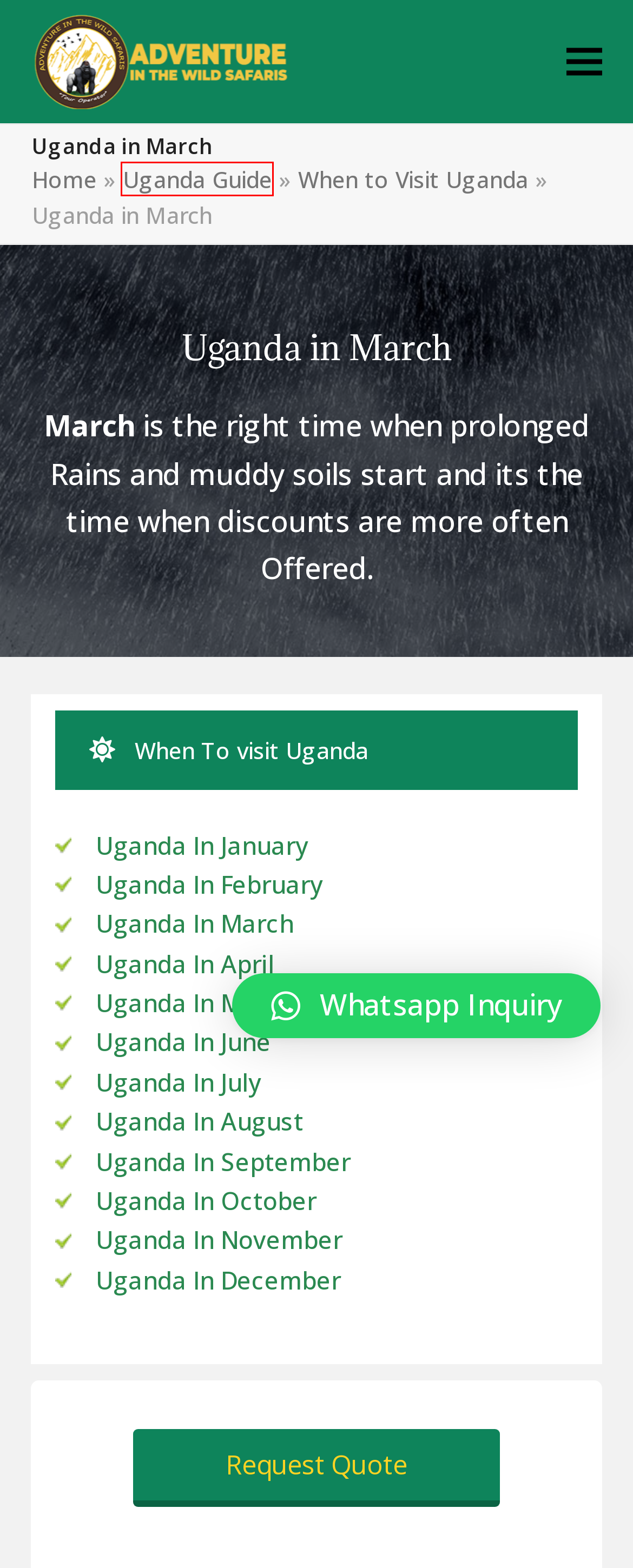Examine the screenshot of a webpage with a red bounding box around an element. Then, select the webpage description that best represents the new page after clicking the highlighted element. Here are the descriptions:
A. Uganda in October | Visiting Uganda in October | Book October Holiday in Uganda
B. Uganda in May | Visiting Uganda in May | Book May Holiday in Uganda
C. Uganda Guide - Gorilla Trekking Uganda
D. Uganda in April | Visiting Uganda in April | Book April Holiday in Uganda
E. Uganda in September | Visiting Uganda in September | Book September Holiday in Uganda
F. Uganda in July | Visiting Uganda in July | Book July Holiday in Uganda
G. Uganda in June | Visiting Uganda in June | Book June Holiday in Uganda
H. Uganda in December | Visiting Uganda in December | Book December Holiday in Uganda

C